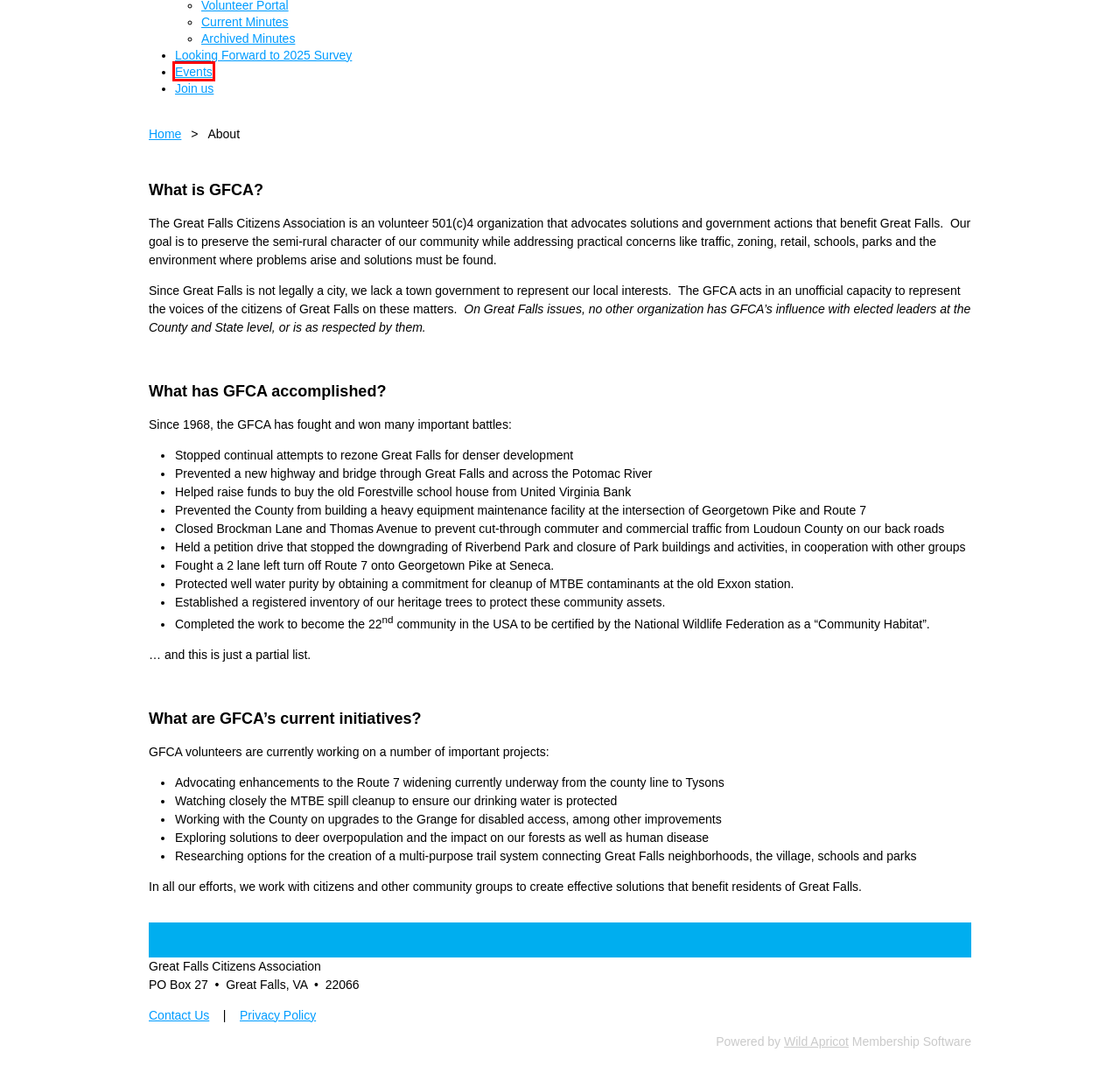Given a screenshot of a webpage with a red bounding box, please pick the webpage description that best fits the new webpage after clicking the element inside the bounding box. Here are the candidates:
A. Great Falls Citizens Association - Looking Forward to 2025 Survey
B. Great Falls Citizens Association - Volunteer Portal
C. Great Falls Citizens Association - Archived Minutes
D. Great Falls Citizens Association - Current Minutes
E. WildApricot | #1 Membership Management Software Award (6 years in a row)
F. Great Falls Citizens Association - Join us
G. Great Falls Citizens Association - Climate Action & Resilience in Great Falls
H. Great Falls Citizens Association - Events

H